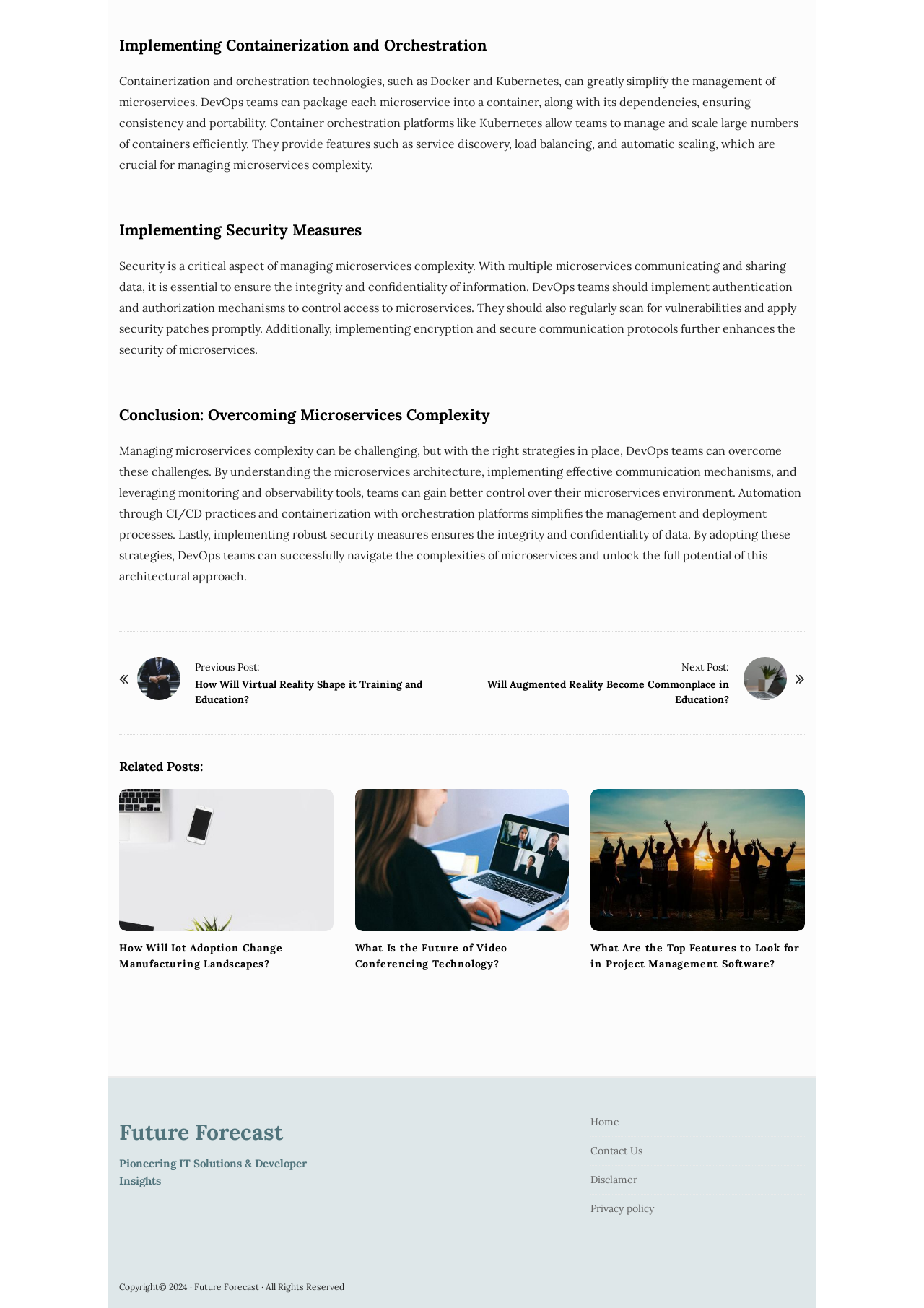Identify the bounding box coordinates of the specific part of the webpage to click to complete this instruction: "Read the 'Implementing Containerization and Orchestration' heading".

[0.129, 0.005, 0.871, 0.043]